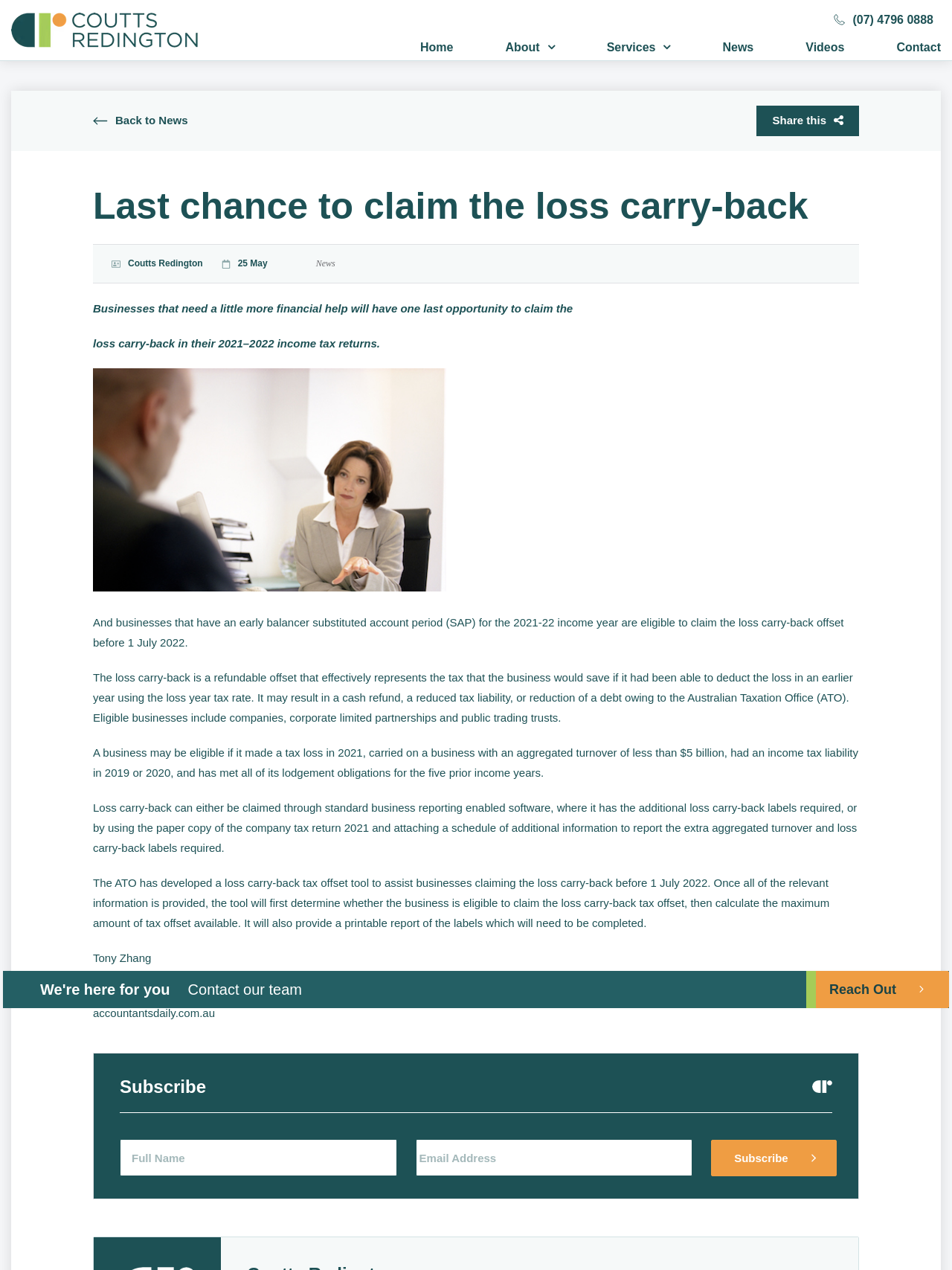Refer to the screenshot and give an in-depth answer to this question: What is the deadline for eligible businesses to claim the loss carry-back?

The webpage mentions that businesses with an early balancer substituted account period (SAP) for the 2021-22 income year are eligible to claim the loss carry-back offset before 1 July 2022.